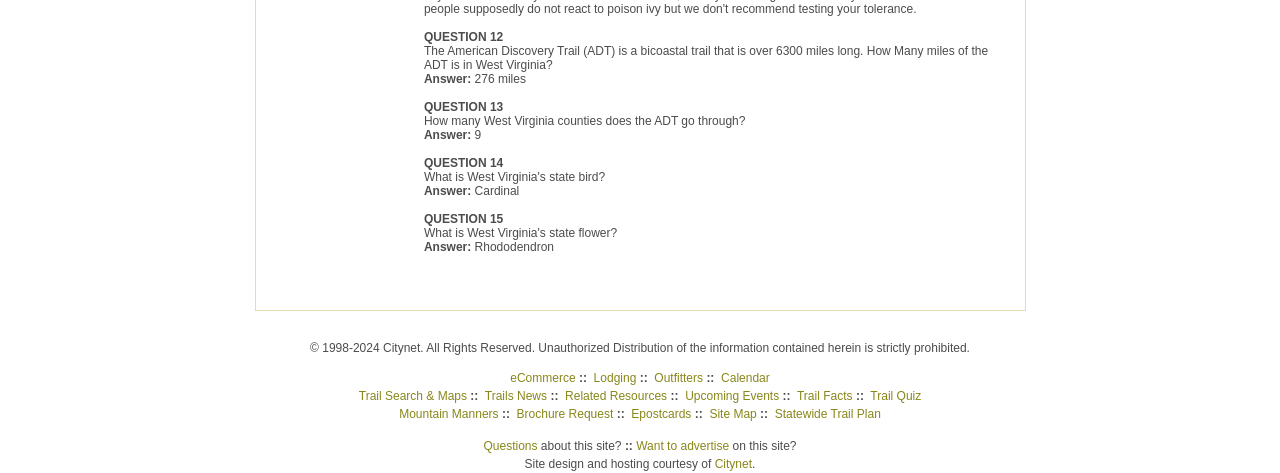Find the bounding box coordinates for the HTML element specified by: "Who Owns Starbucks?".

None